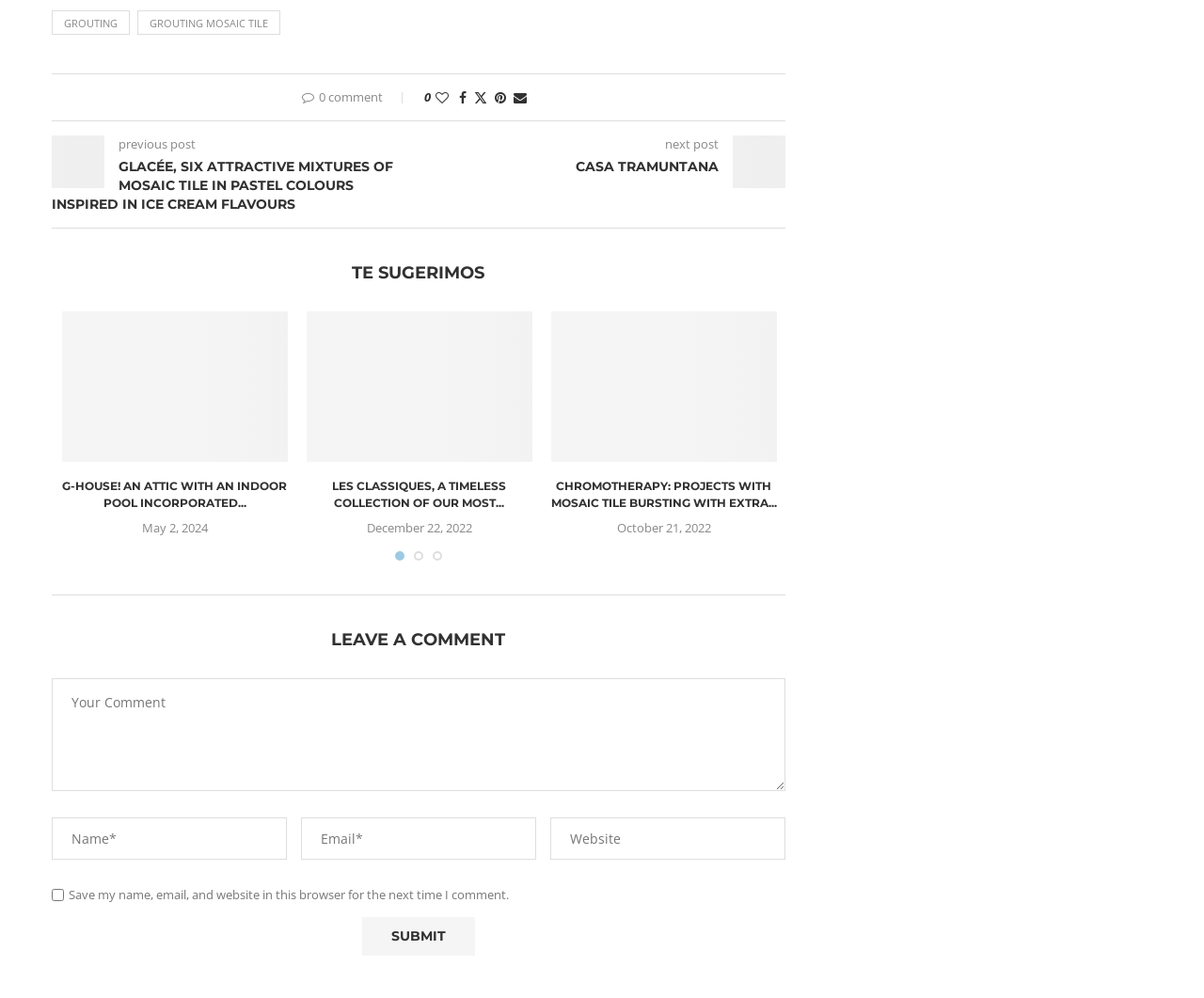Please find the bounding box coordinates of the element's region to be clicked to carry out this instruction: "Click on the 'INTERVIEW MRGO ARQUITECTOS' link".

[0.051, 0.312, 0.239, 0.463]